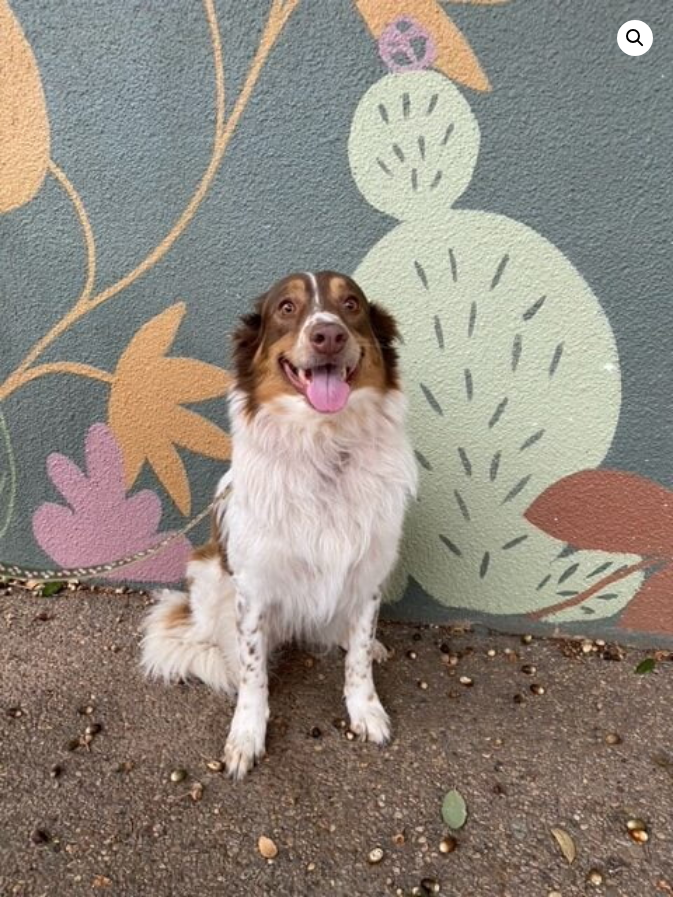Refer to the screenshot and give an in-depth answer to this question: What is the color of Fluffy's coat?

The caption describes Fluffy's coat as 'fluffy, predominantly white with brown patches', indicating the color and pattern of her fur.